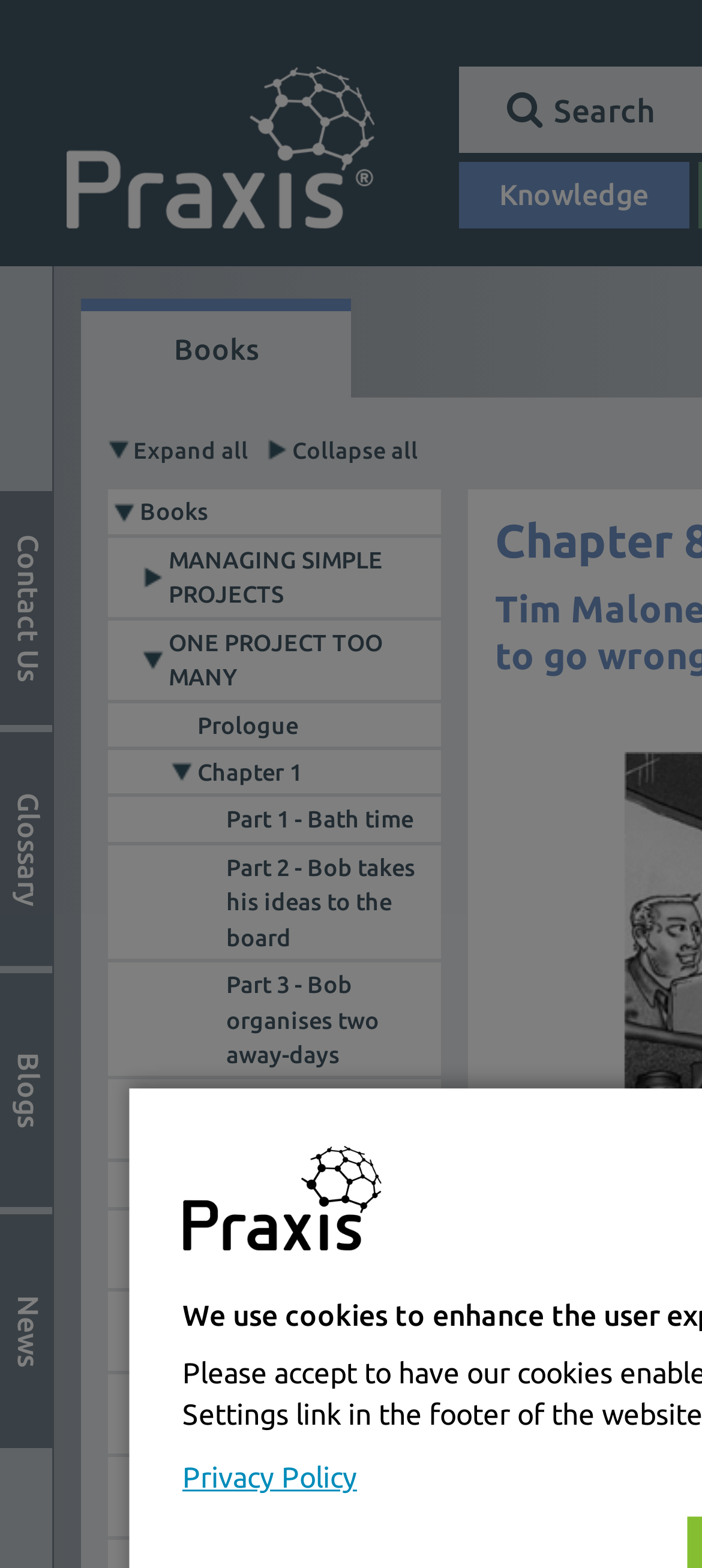Given the following UI element description: "parent_node: Books name="subfolder1" value="1"", find the bounding box coordinates in the webpage screenshot.

[0.154, 0.313, 0.188, 0.328]